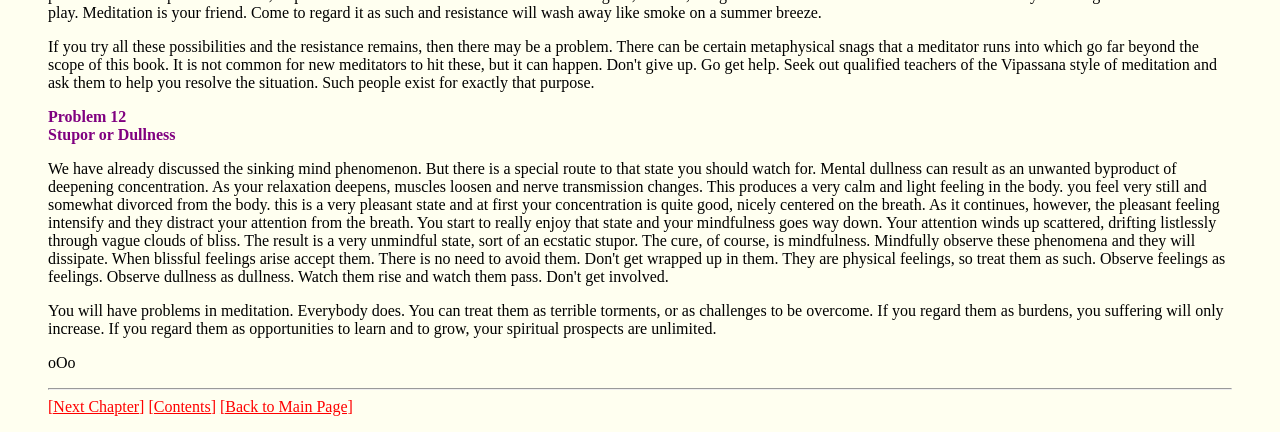What is the last sentence of the meditation problem description?
Please use the image to deliver a detailed and complete answer.

The last sentence of the meditation problem description is 'your spiritual prospects are unlimited.' which is part of the StaticText element with bounding box coordinates [0.037, 0.698, 0.956, 0.779] that provides the description of the problem.